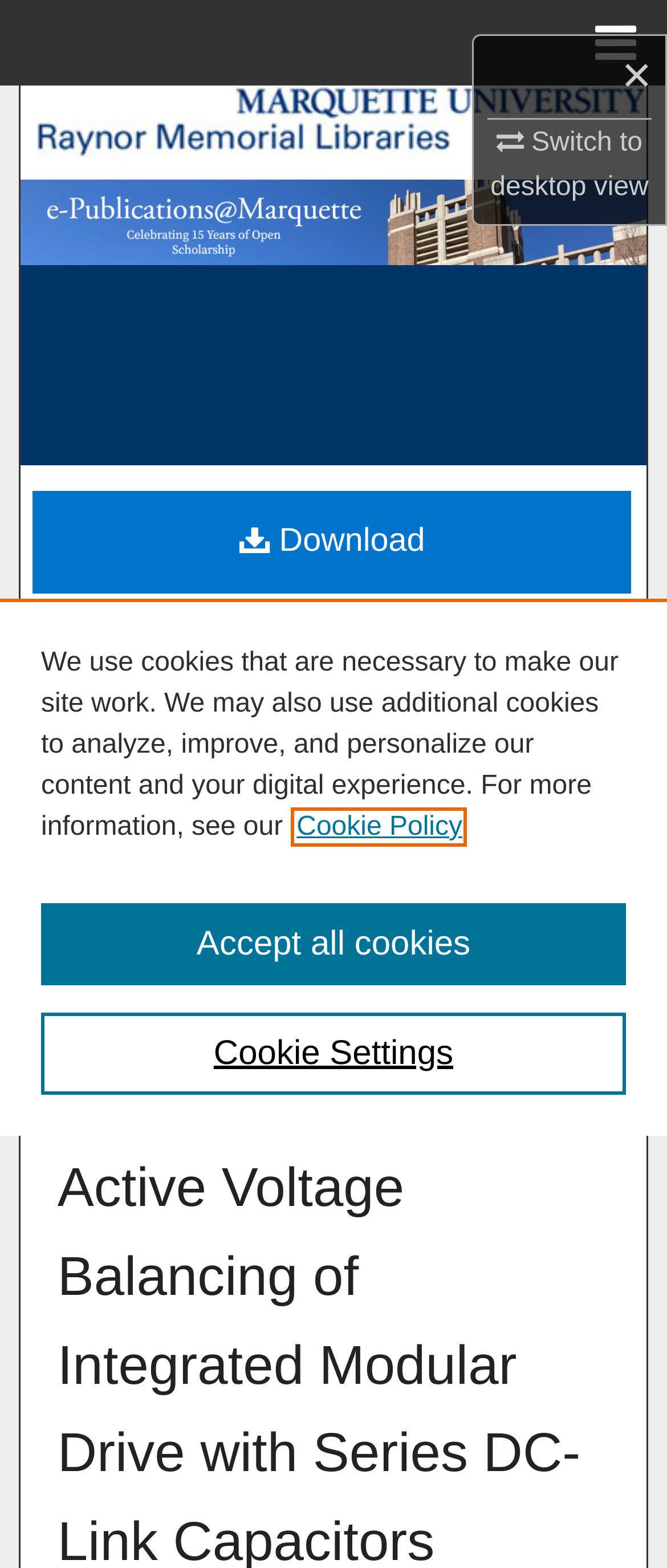Generate an in-depth caption that captures all aspects of the webpage.

This webpage appears to be a research paper or academic article page. At the top, there is a navigation menu with links to "Home", "Browse Collections", "My Account", and "About", which are hidden by default. On the top right, there are two visible links: "×" and "≡ Menu". Below these links, there is a breadcrumb navigation section with links to "Home", "Engineering", "ELECTRIC", and "electrical and computer engineering faculty".

The main content of the page is divided into sections. The first section has a heading "ELECTRICAL AND COMPUTER ENGINEERING FACULTY RESEARCH AND PUBLICATIONS" and contains a link with the same text. Below this section, there is a heading "Active Voltage Balancing of Integrated Modular Drive with Series DC-Link Capacitors" with a link to the same title.

The next section is labeled "Authors" and lists three authors: Fan Wu, Ayman M. El-Refaie, and Thomas M. Jahns, each with a link to their profile and a "Follow" button. On the top left, there is a link to "e-Publications@Marquette" with an accompanying image, and on the top right, there is a link to "Raynor Memorial Libraries" with an image.

At the bottom of the page, there is a cookie banner with a privacy alert dialog that explains the use of cookies on the site. The dialog has buttons to "Cookie Settings" and "Accept all cookies".